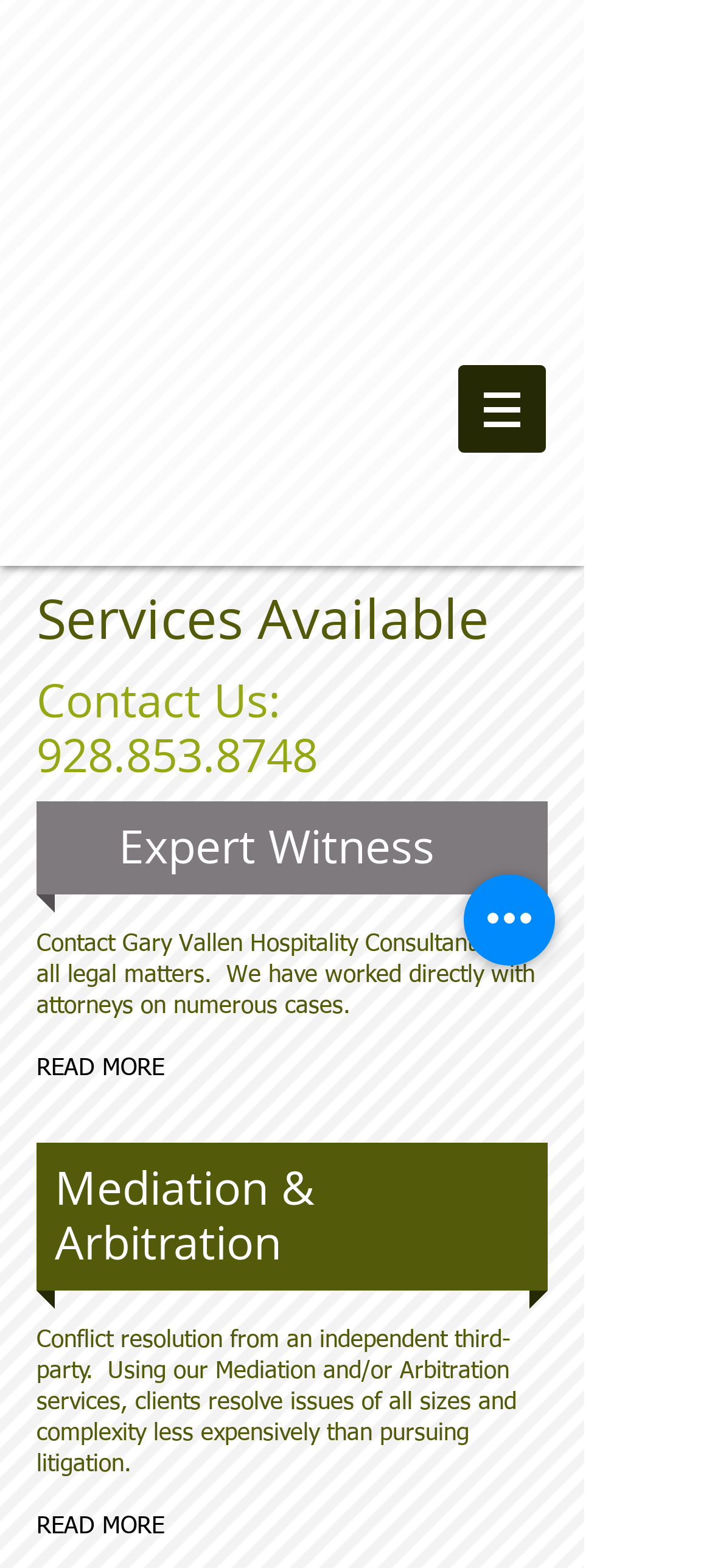Look at the image and give a detailed response to the following question: What can you do on this website?

I found this information by looking at the overall structure of the webpage, which appears to be a services-based website that provides information about the services offered by Gary Vallen Hospitality Consultants.